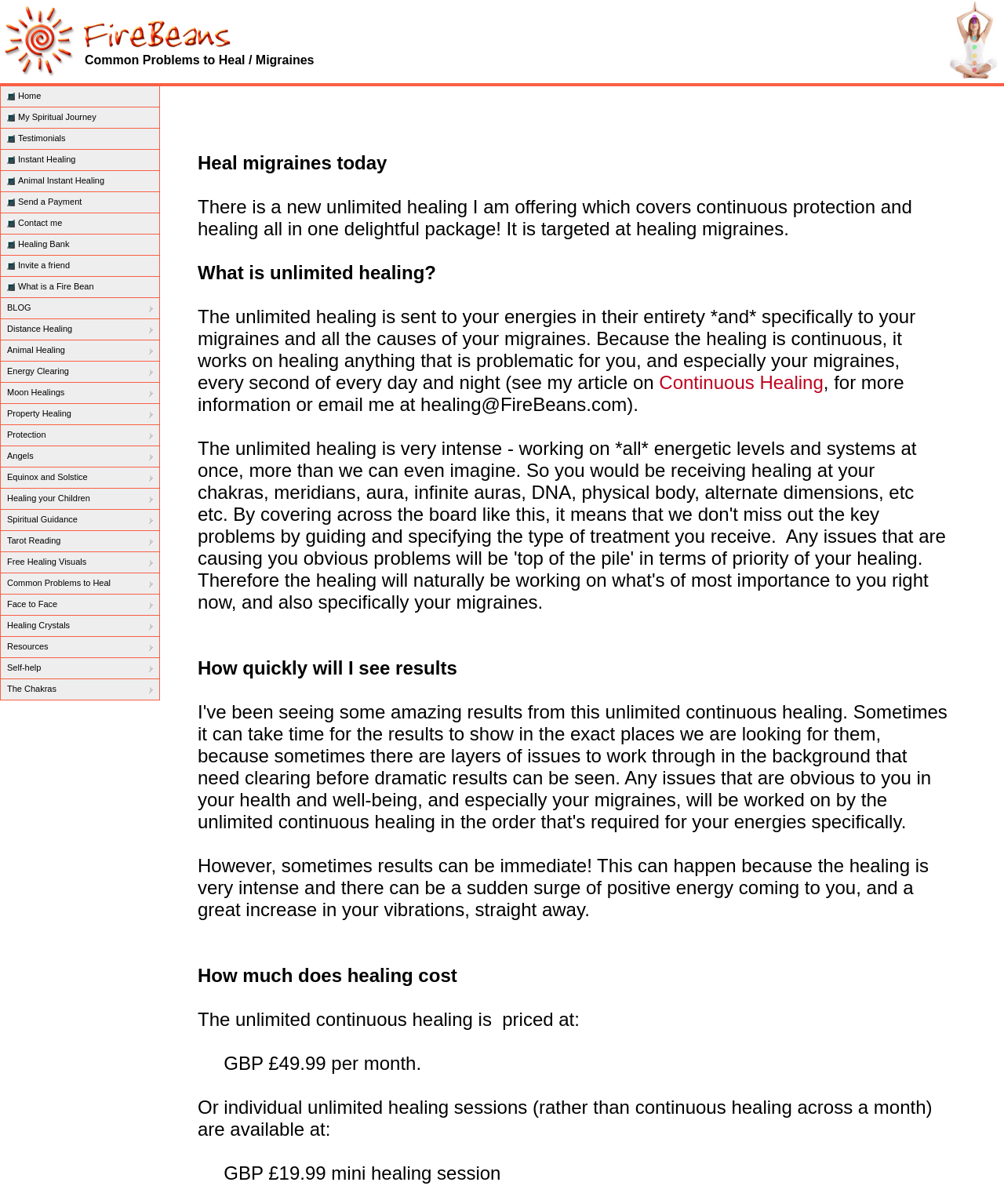Given the description of the UI element: "What is a Fire Bean", predict the bounding box coordinates in the form of [left, top, right, bottom], with each value being a float between 0 and 1.

[0.018, 0.234, 0.093, 0.242]